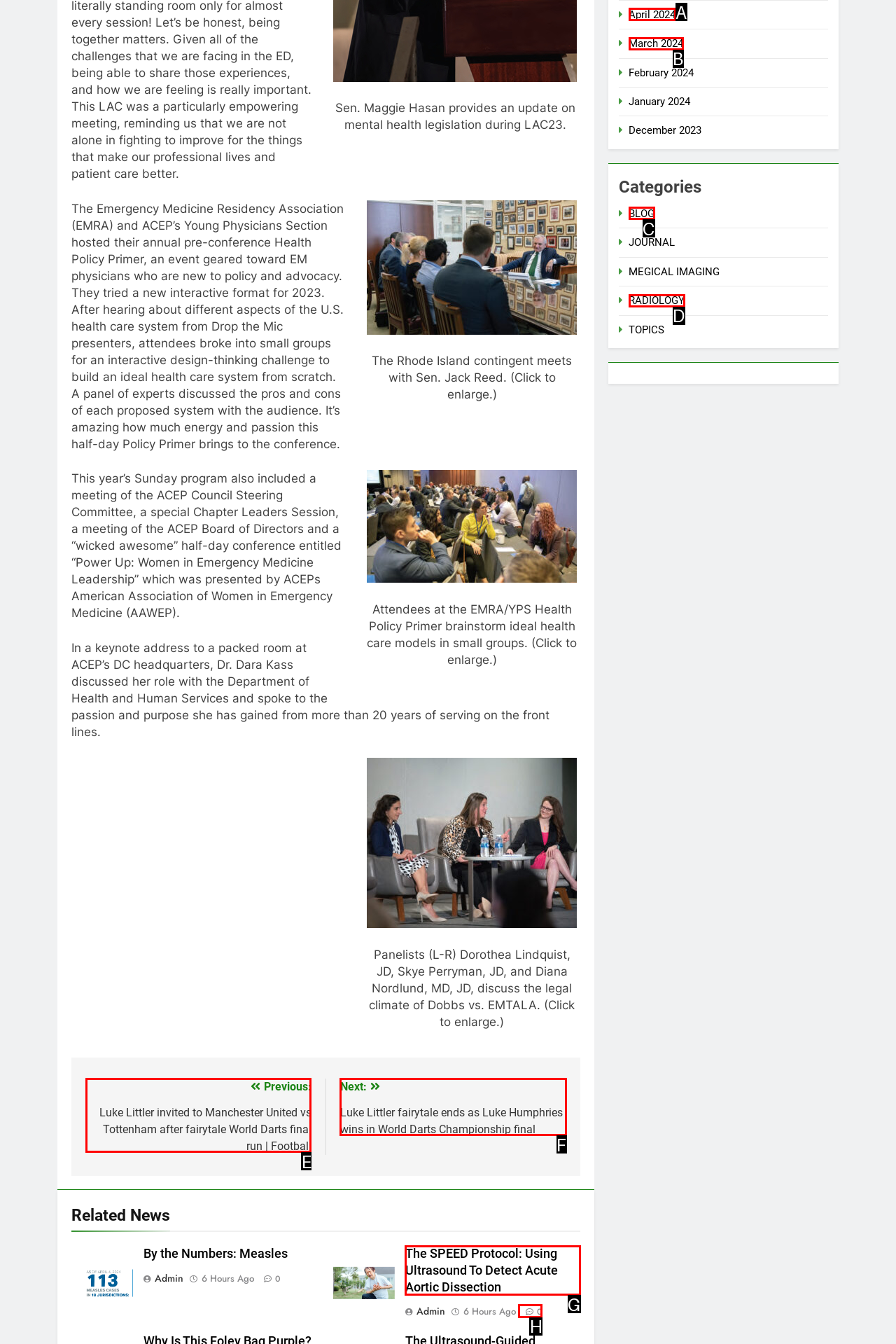Identify the HTML element to click to execute this task: View the 'The SPEED Protocol: Using Ultrasound To Detect Acute Aortic Dissection' article Respond with the letter corresponding to the proper option.

G